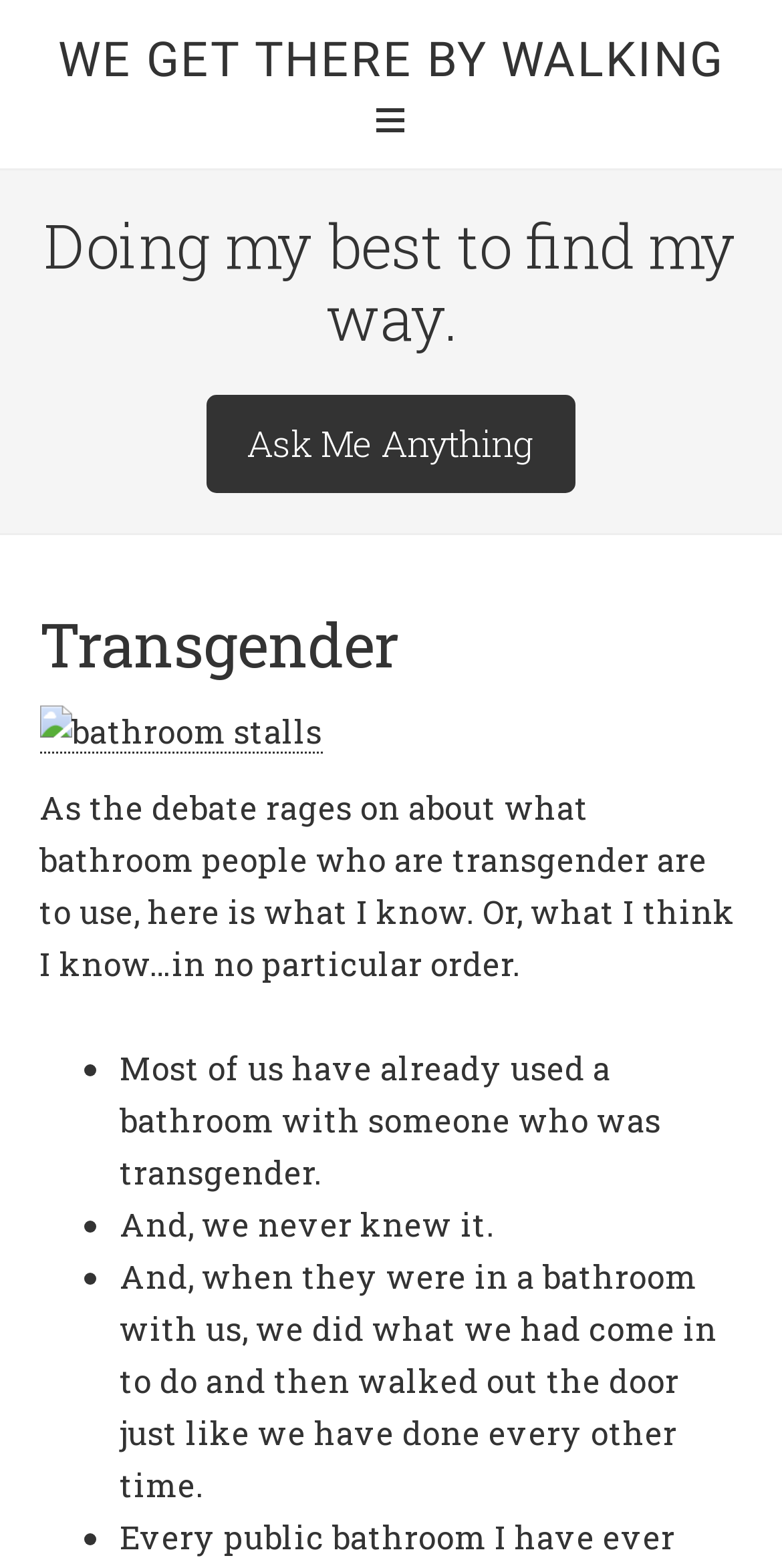From the screenshot, find the bounding box of the UI element matching this description: "Uncategorized". Supply the bounding box coordinates in the form [left, top, right, bottom], each a float between 0 and 1.

None